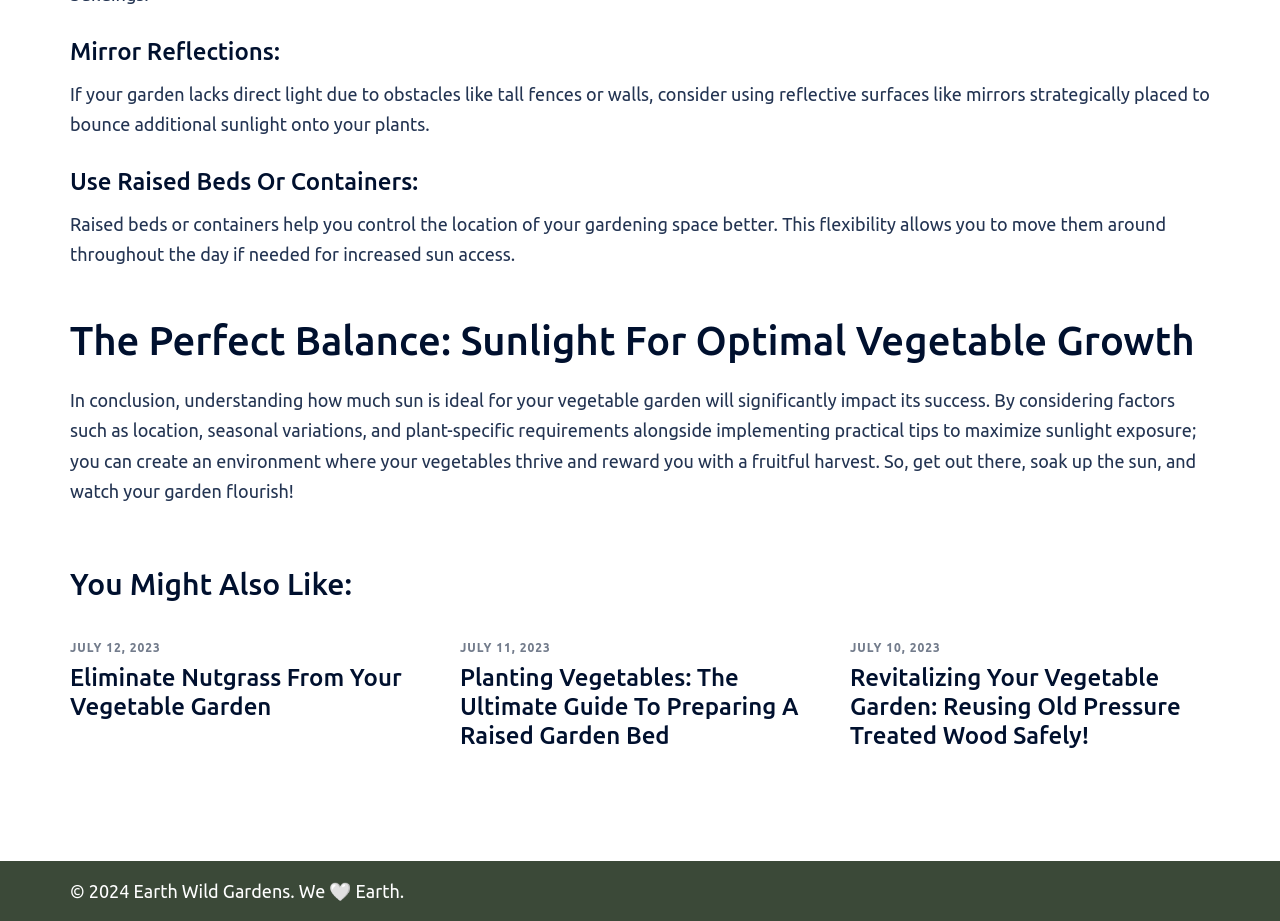Please provide a brief answer to the following inquiry using a single word or phrase:
What is the topic of the main article?

Sunlight for vegetable growth